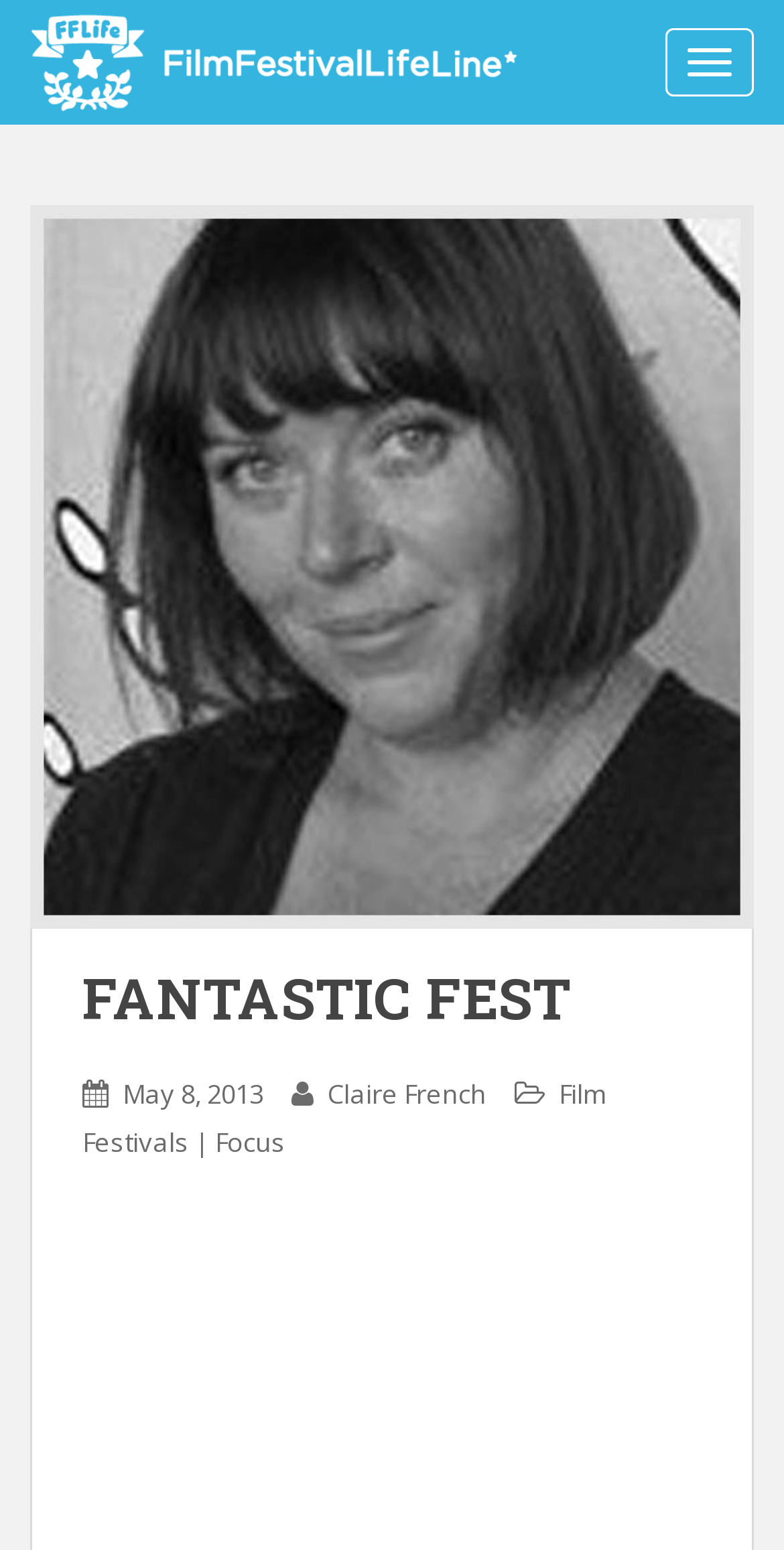Use a single word or phrase to answer the question:
How many links are there in the header section?

4